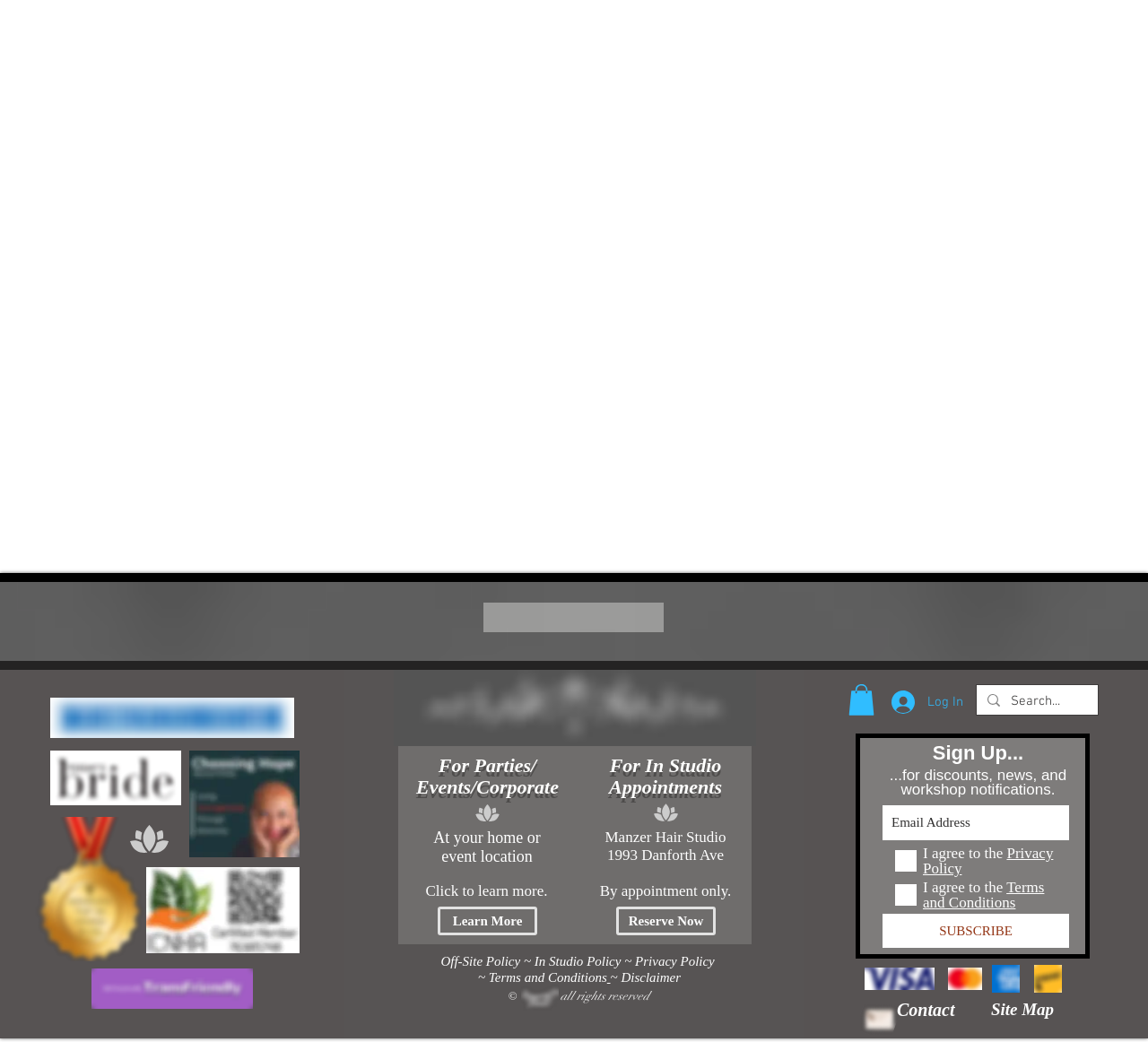Can you find the bounding box coordinates for the element that needs to be clicked to execute this instruction: "Reserve now for in studio appointments"? The coordinates should be given as four float numbers between 0 and 1, i.e., [left, top, right, bottom].

[0.537, 0.87, 0.623, 0.898]